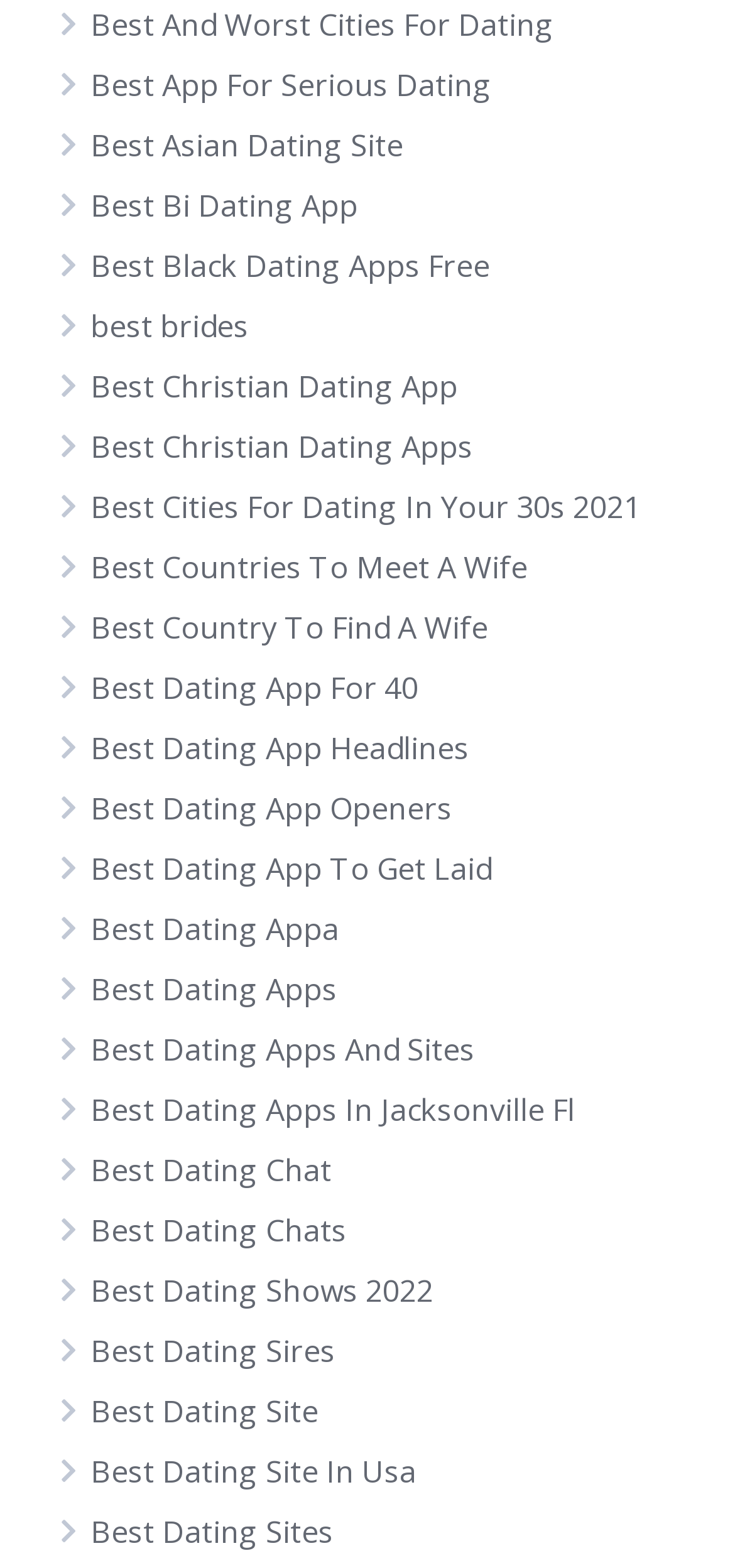Is there a link about dating in a specific city?
Give a one-word or short-phrase answer derived from the screenshot.

Yes